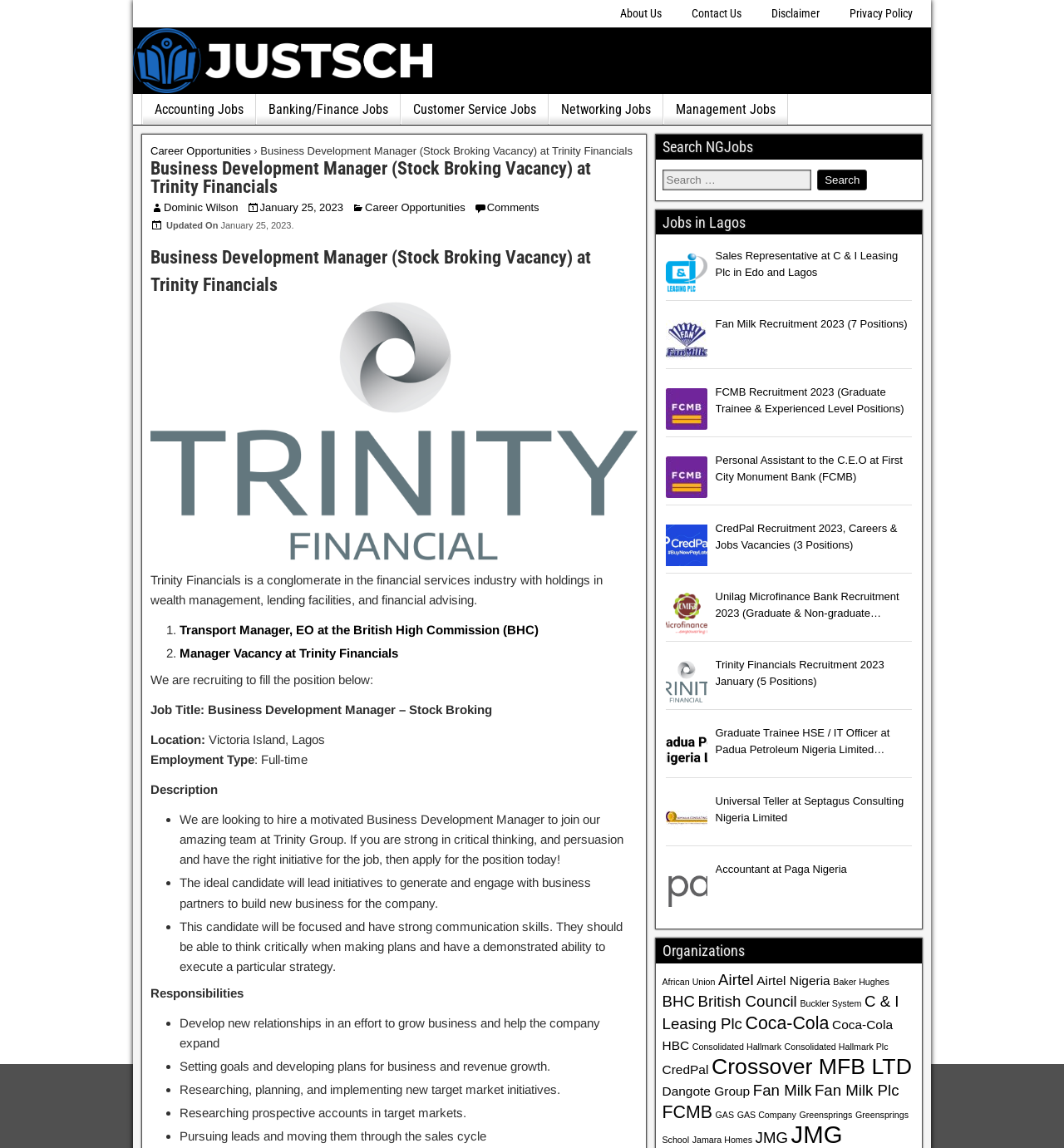Please provide the bounding box coordinates for the UI element as described: "Accountant at Paga Nigeria". The coordinates must be four floats between 0 and 1, represented as [left, top, right, bottom].

[0.672, 0.75, 0.857, 0.764]